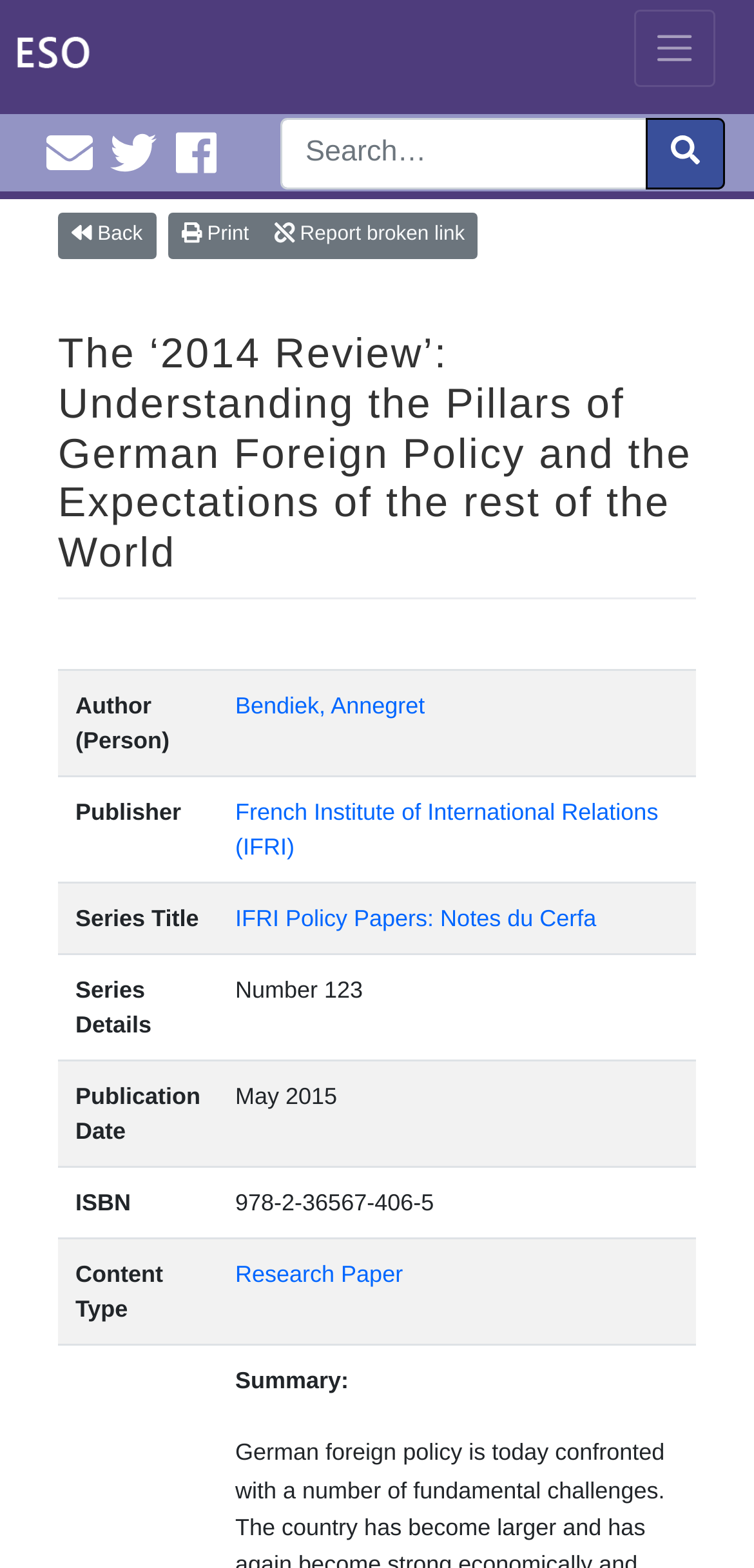Identify the bounding box coordinates for the element you need to click to achieve the following task: "Submit a search query". Provide the bounding box coordinates as four float numbers between 0 and 1, in the form [left, top, right, bottom].

[0.856, 0.075, 0.961, 0.12]